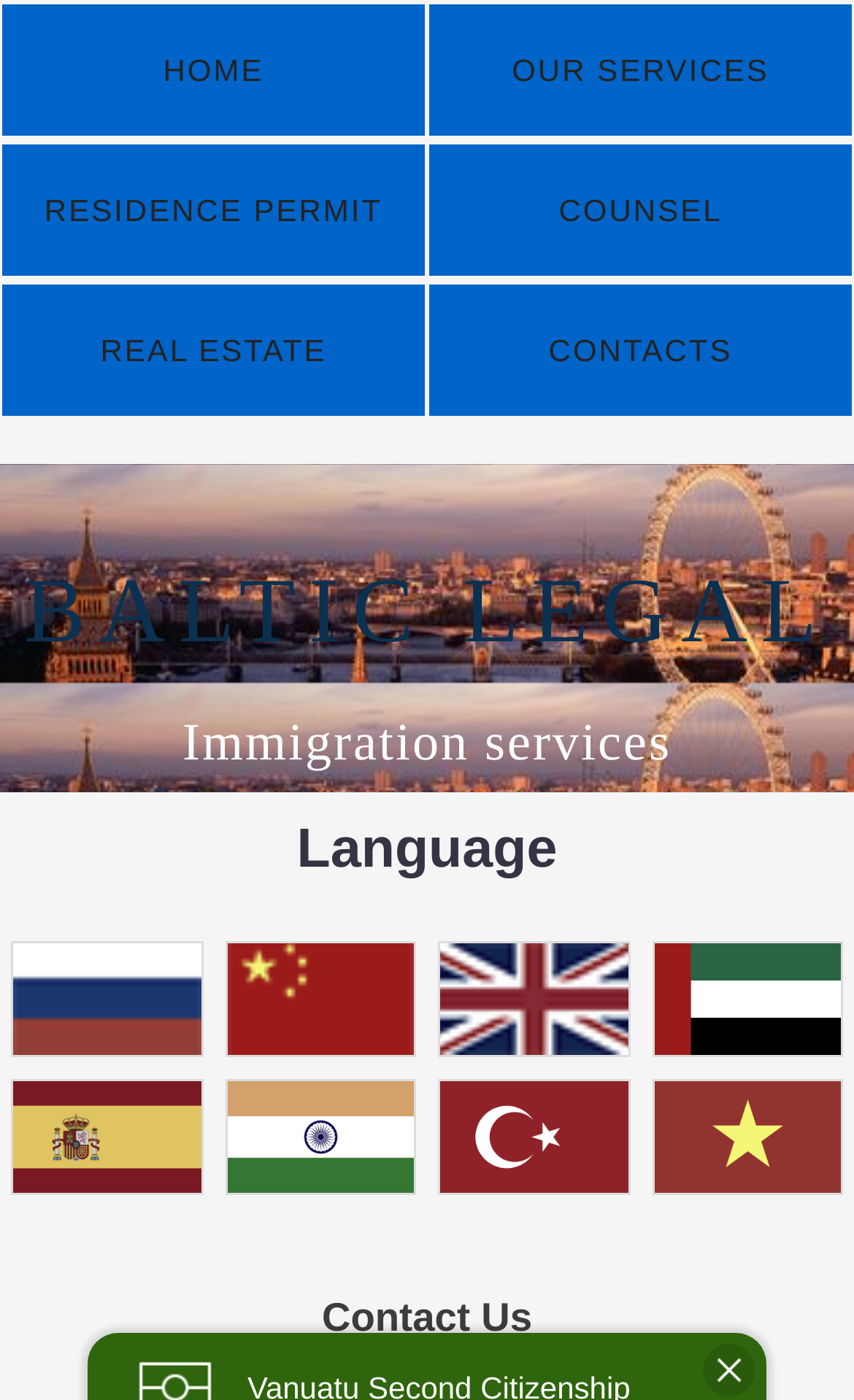Determine the bounding box coordinates of the region that needs to be clicked to achieve the task: "Contact us through the 'Contact Us' section".

[0.0, 0.923, 1.0, 0.96]